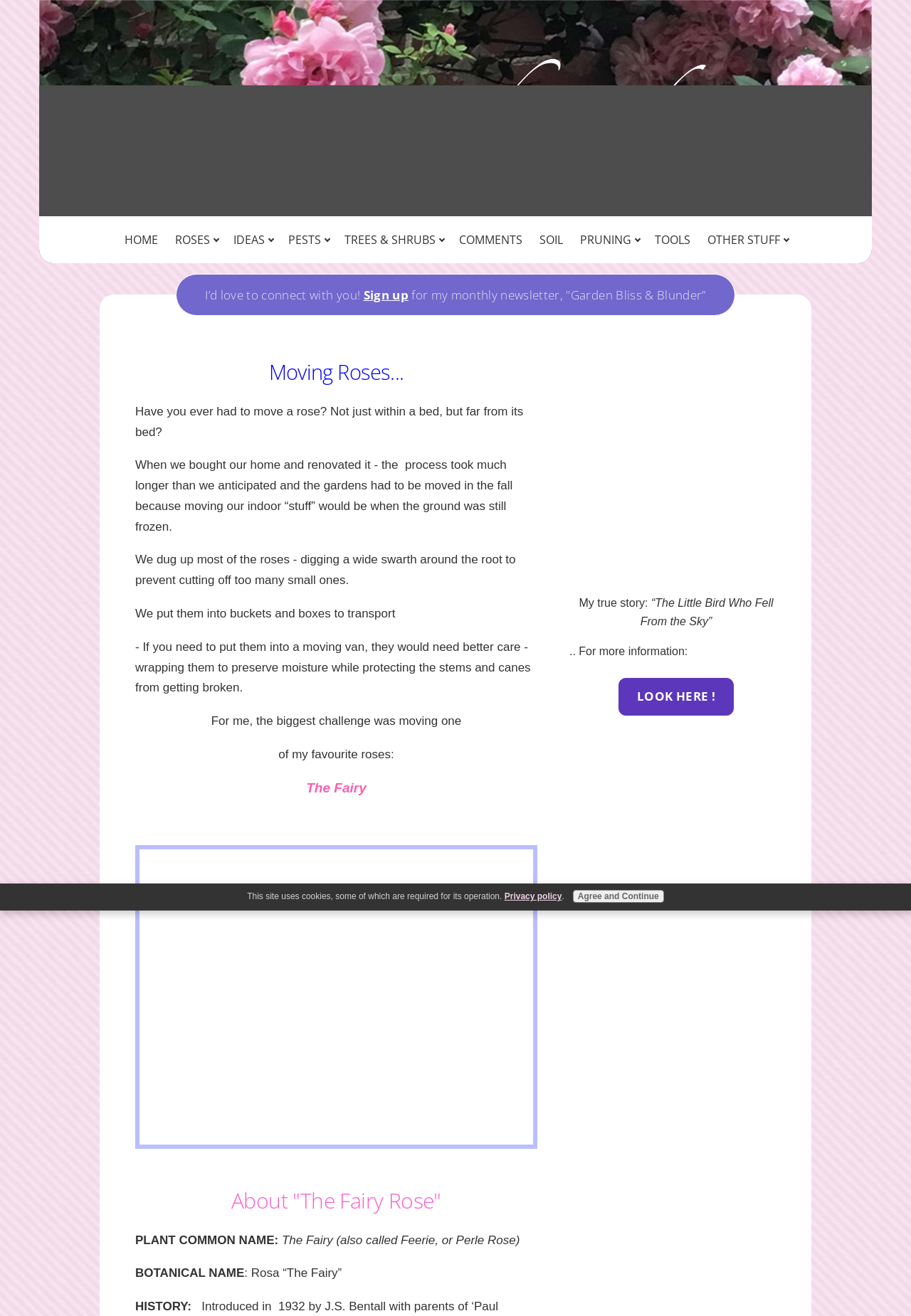Find the bounding box coordinates of the UI element according to this description: "Privacy policy".

[0.554, 0.678, 0.617, 0.685]